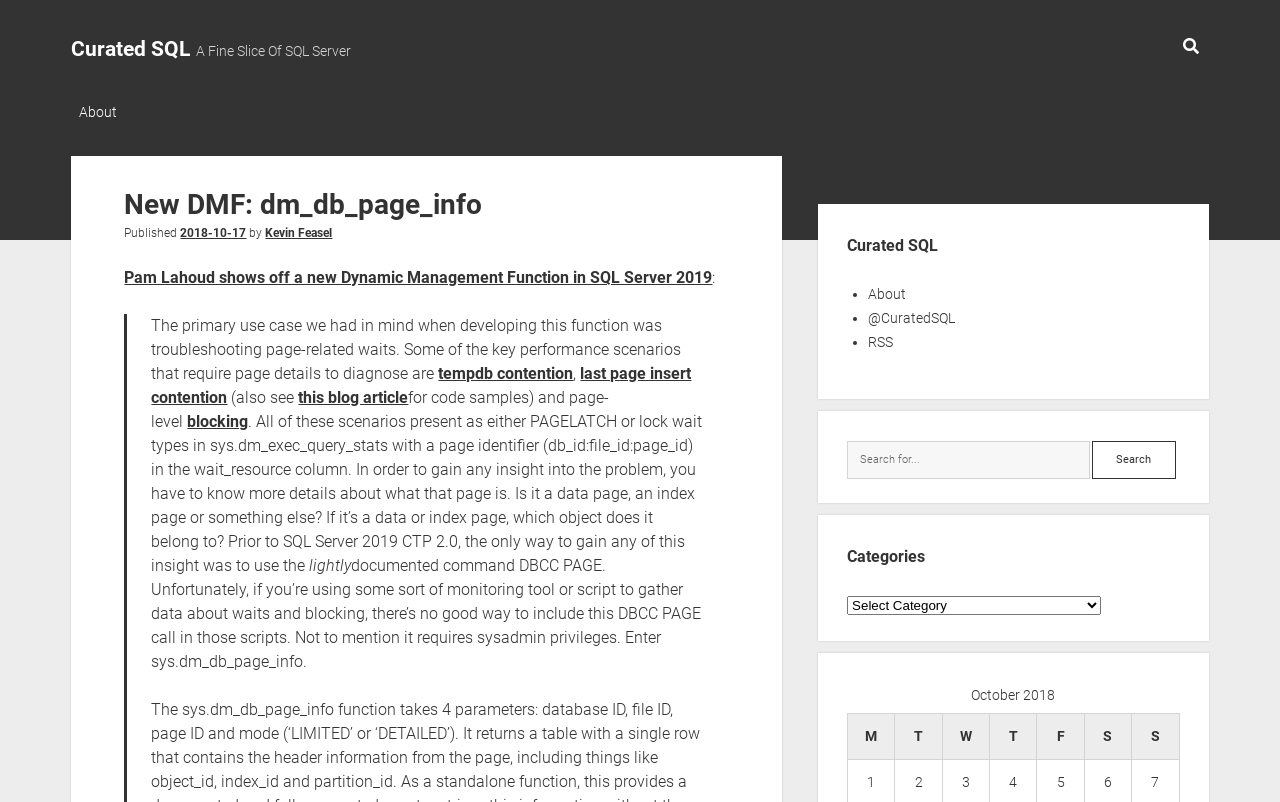Please determine the bounding box coordinates for the element that should be clicked to follow these instructions: "Check the Categories".

[0.662, 0.679, 0.922, 0.709]